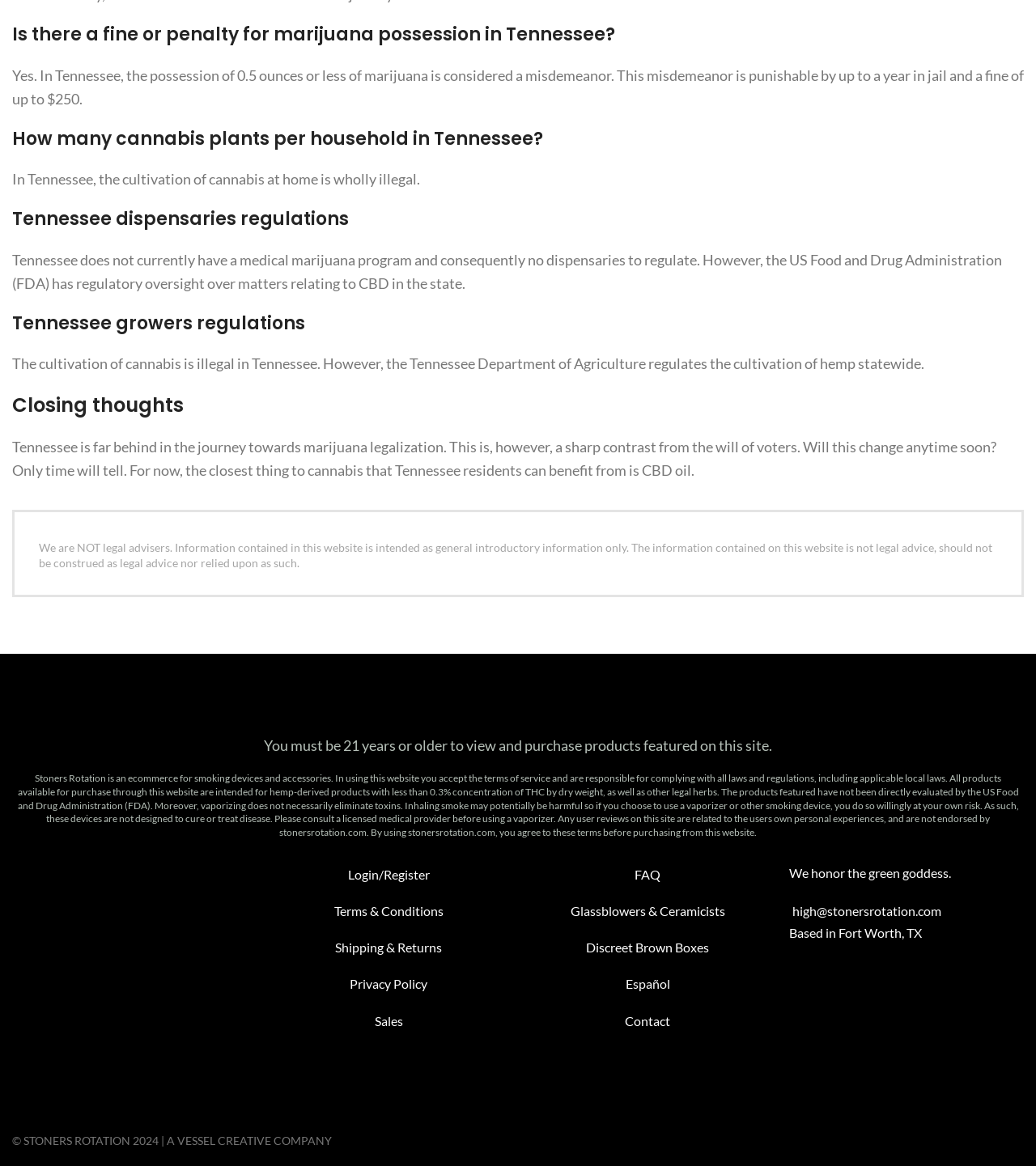Is cannabis cultivation legal in Tennessee?
Please look at the screenshot and answer using one word or phrase.

No